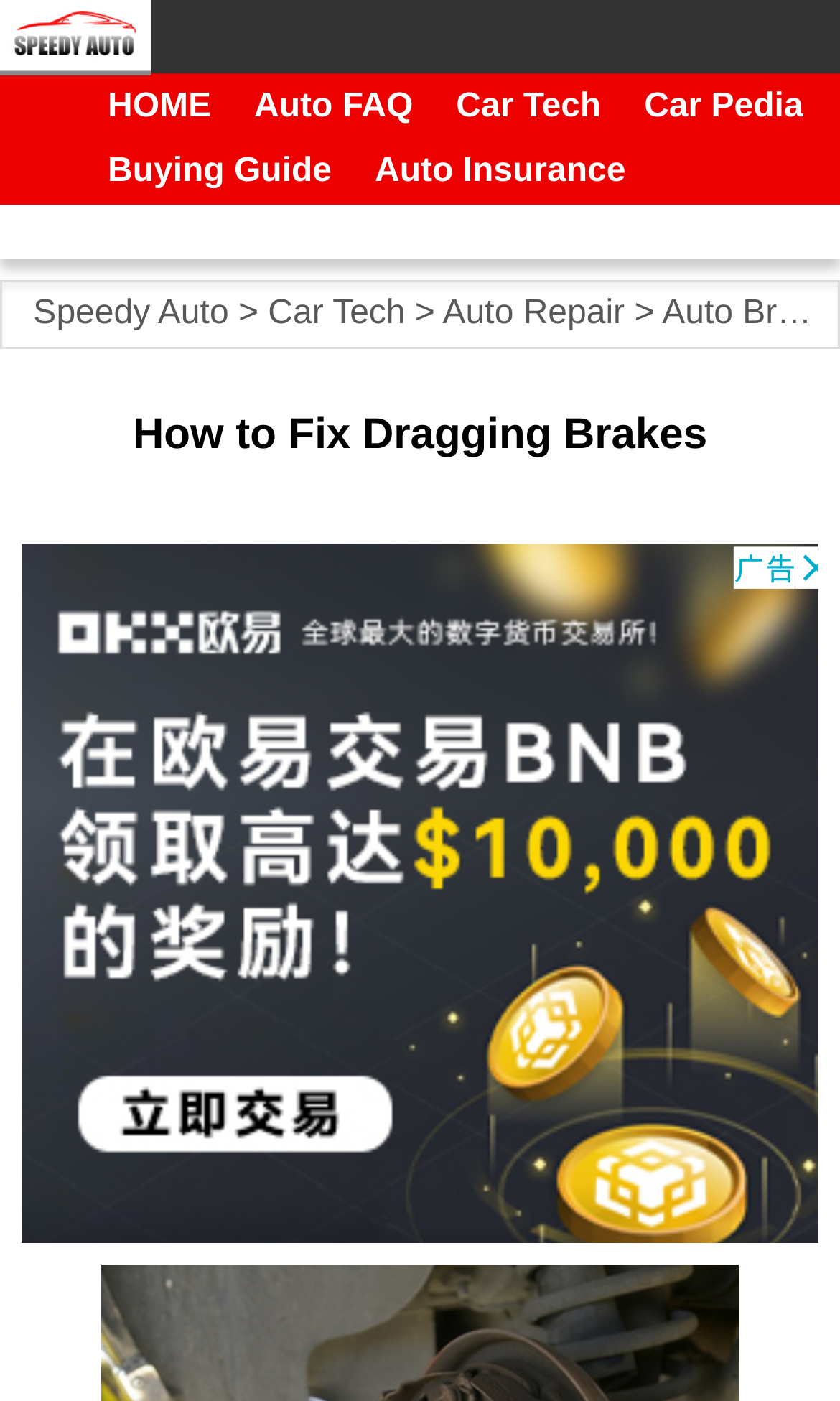Identify the bounding box coordinates for the element that needs to be clicked to fulfill this instruction: "visit car tech". Provide the coordinates in the format of four float numbers between 0 and 1: [left, top, right, bottom].

[0.543, 0.063, 0.716, 0.089]